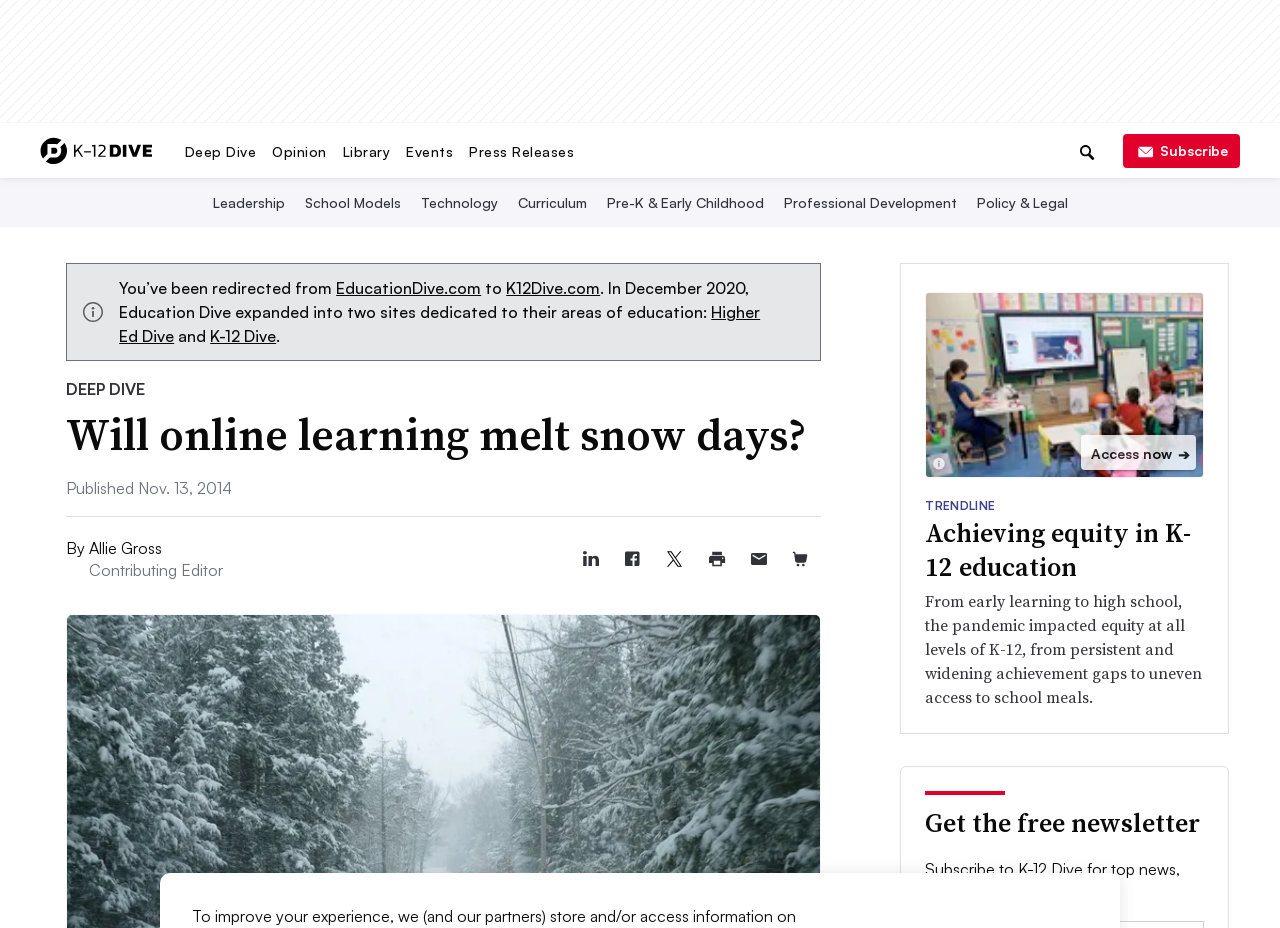Find the bounding box coordinates for the element that must be clicked to complete the instruction: "Share the article to LinkedIn". The coordinates should be four float numbers between 0 and 1, indicated as [left, top, right, bottom].

[0.445, 0.58, 0.478, 0.625]